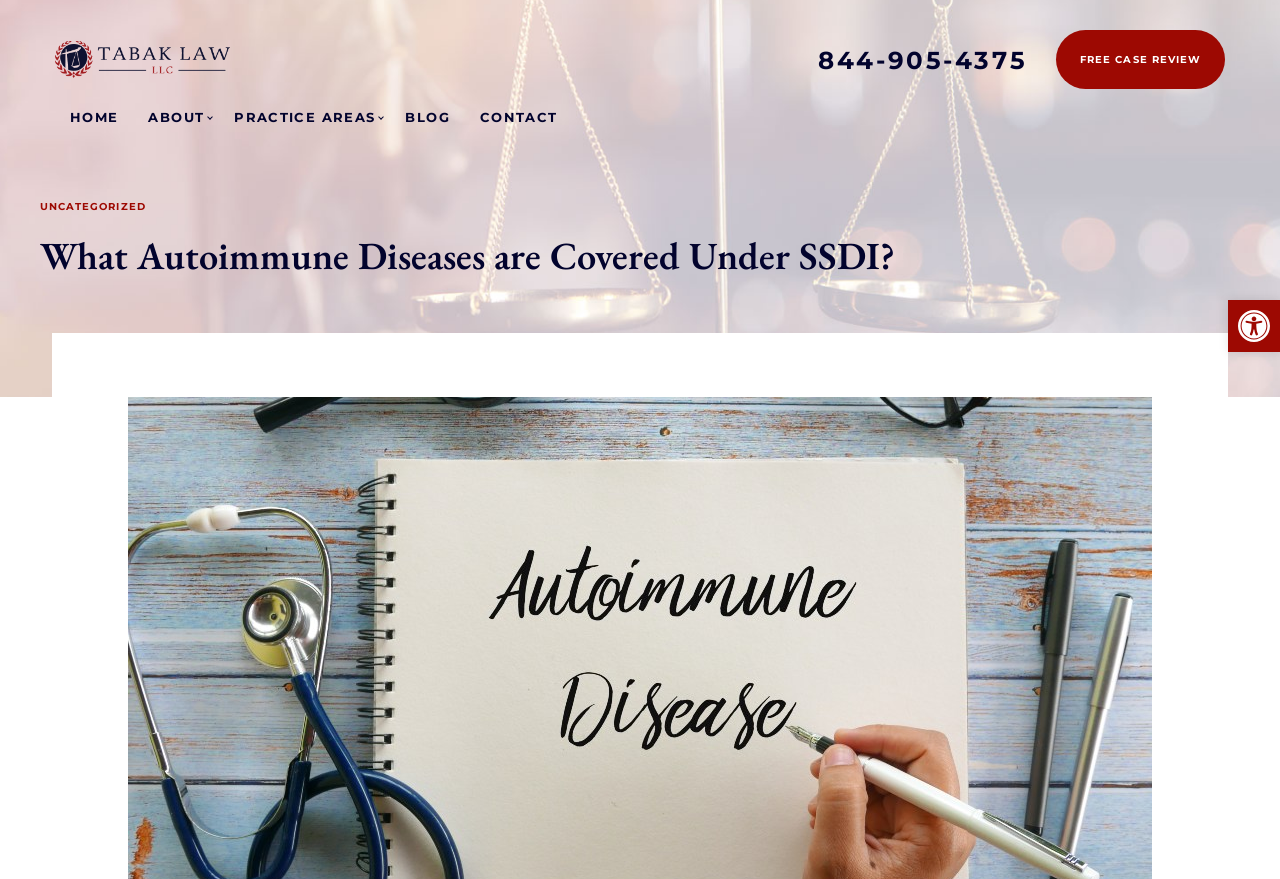Please provide a short answer using a single word or phrase for the question:
What is the call-to-action?

FREE CASE REVIEW